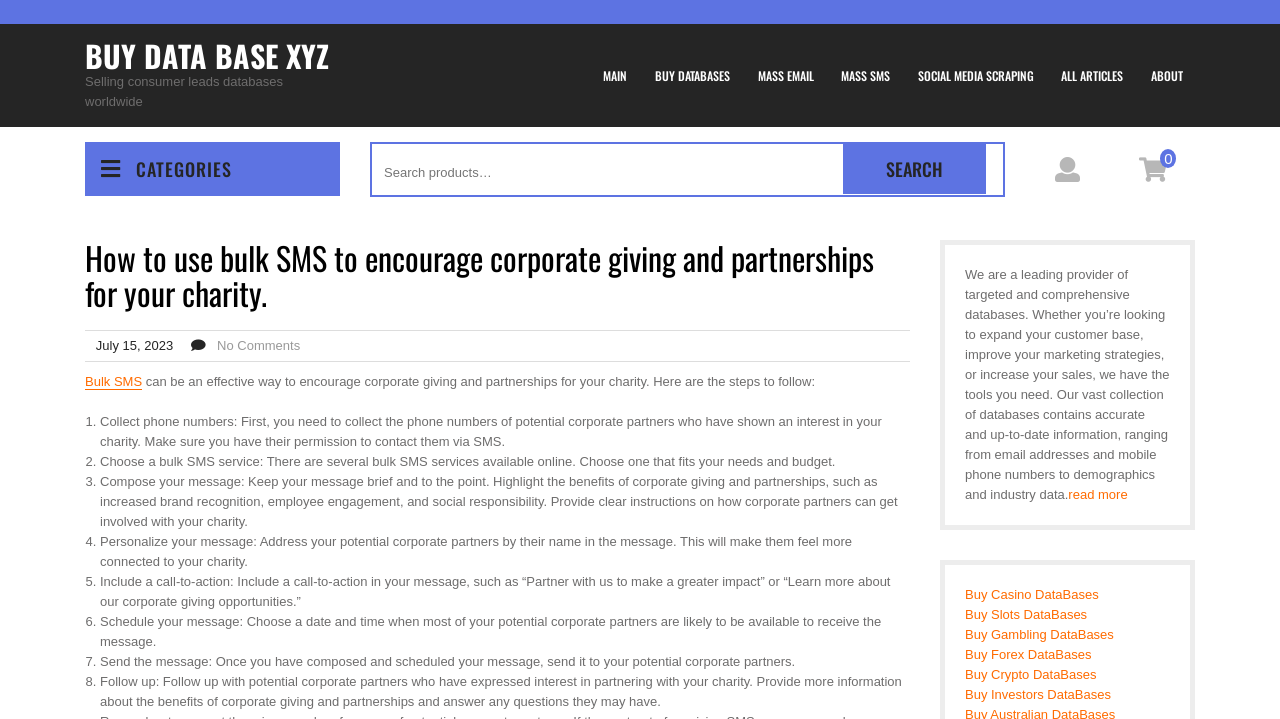Write an elaborate caption that captures the essence of the webpage.

The webpage is about using bulk SMS to encourage corporate giving and partnerships for charities. At the top, there is a heading "BUY DATA BASE XYZ" with a link to it. Below that, there is a static text "Selling consumer leads databases worldwide". 

On the top right, there is a navigation menu with links to "MAIN", "BUY DATABASES", "MASS EMAIL", "MASS SMS", "SOCIAL MEDIA SCRAPING", "ALL ARTICLES", and "ABOUT". 

To the right of the navigation menu, there is a search bar with a button labeled "SEARCH". 

Below the navigation menu, there is a header "How to use bulk SMS to encourage corporate giving and partnerships for your charity." with a date "July 15, 2023" and a link to "No Comments". 

The main content of the webpage is a step-by-step guide on how to use bulk SMS for corporate giving and partnerships. The guide consists of 8 steps, each with a list marker (1., 2., ..., 8.) and a brief description. The steps include collecting phone numbers, choosing a bulk SMS service, composing a message, personalizing the message, including a call-to-action, scheduling the message, sending the message, and following up. 

On the right side of the webpage, there is a complementary section with a static text describing the provider of targeted and comprehensive databases. There are also several links to buy databases for specific industries, such as casinos, slots, gambling, forex, crypto, and investors.